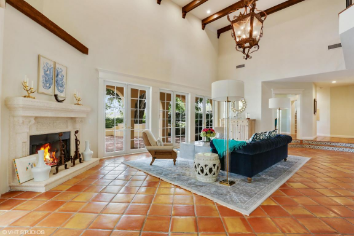Answer the following in one word or a short phrase: 
What is suspended from the beamed ceiling?

A striking chandelier